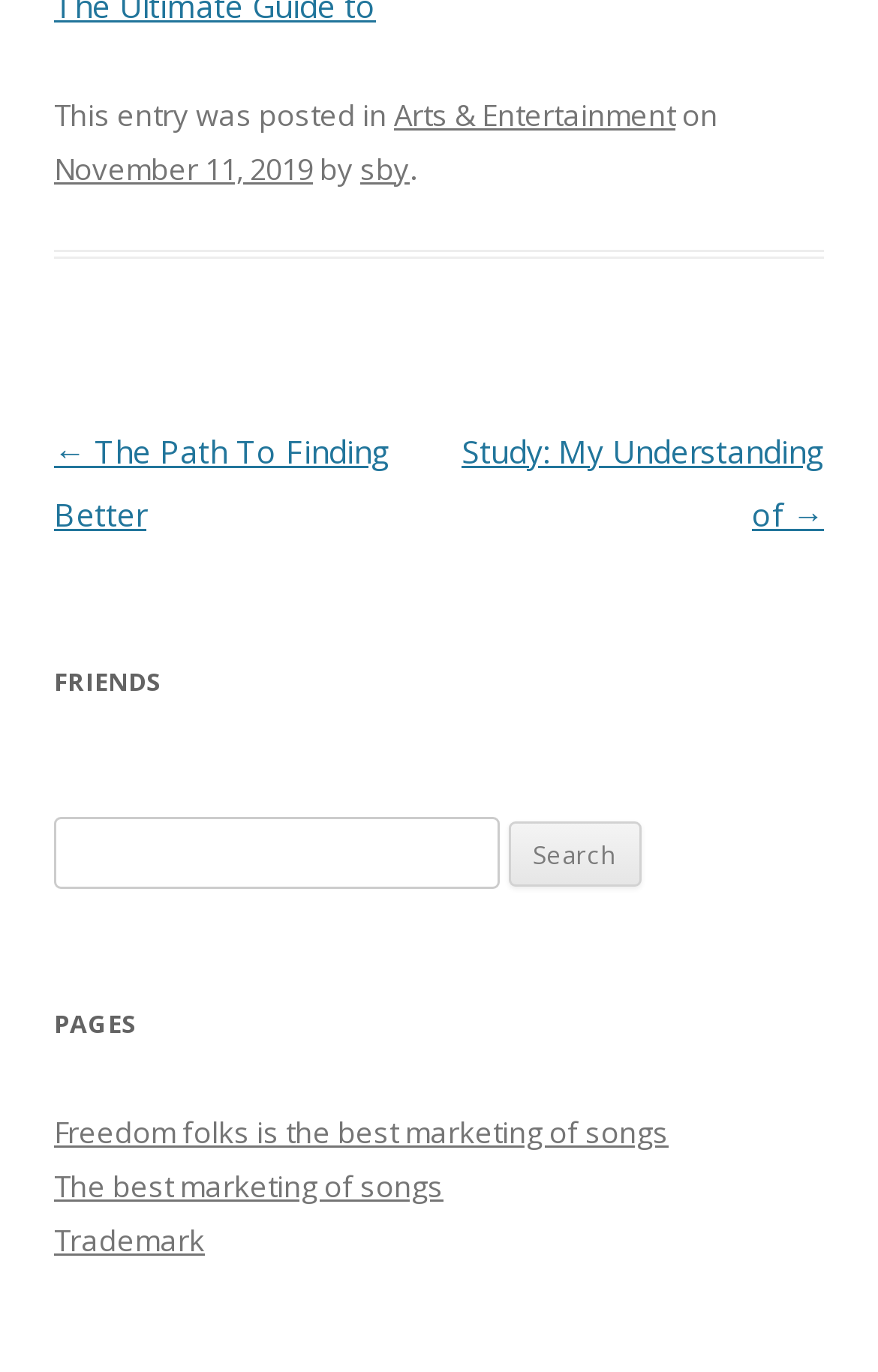Pinpoint the bounding box coordinates of the element that must be clicked to accomplish the following instruction: "view categories". The coordinates should be in the format of four float numbers between 0 and 1, i.e., [left, top, right, bottom].

None